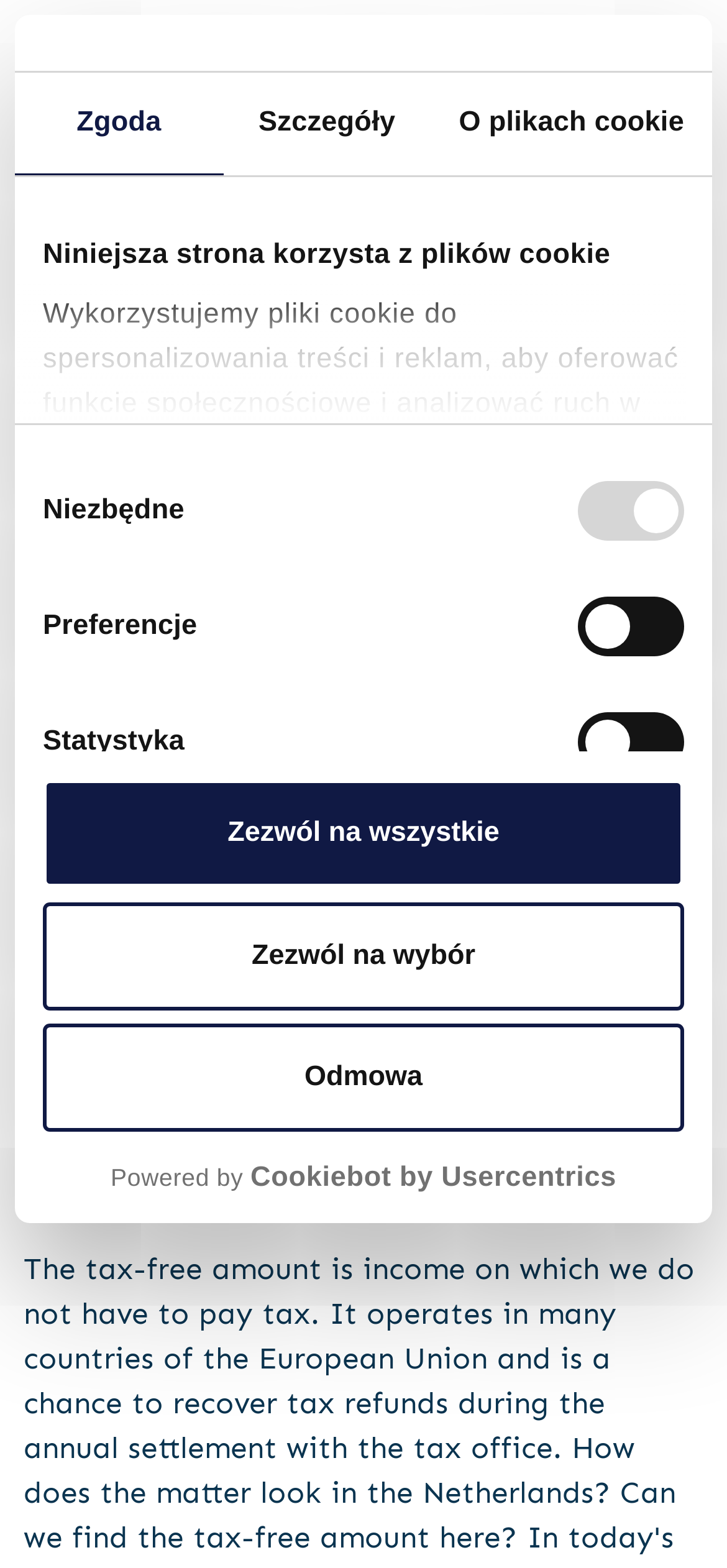Please determine the bounding box coordinates of the element's region to click for the following instruction: "Click the logo".

[0.059, 0.74, 0.941, 0.762]